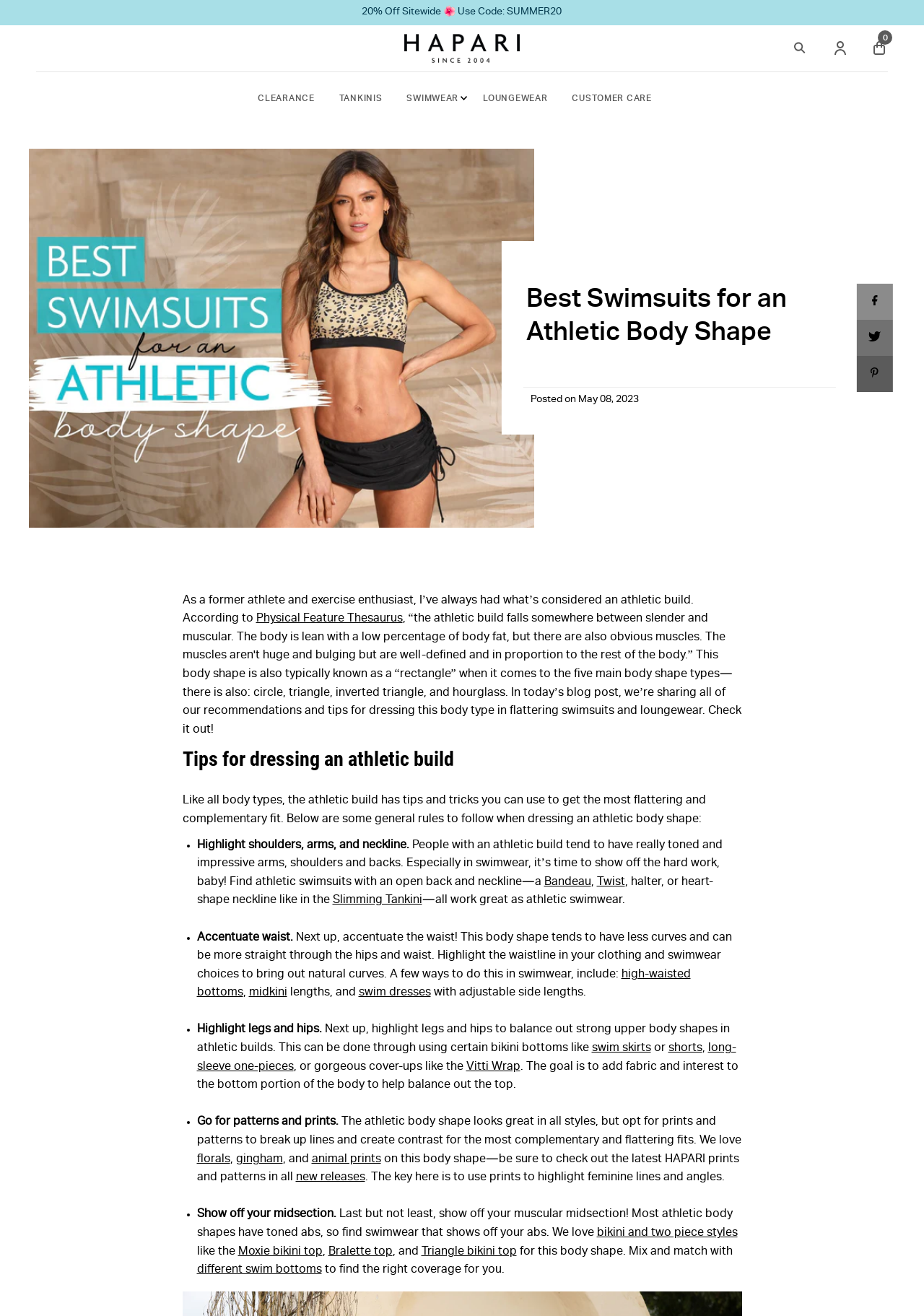What type of prints and patterns are recommended for athletic body shapes?
Utilize the information in the image to give a detailed answer to the question.

The webpage recommends prints and patterns such as florals, gingham, and animal prints to break up lines and create contrast for the most complementary and flattering fits on athletic body shapes, as mentioned in the StaticText element 'Go for patterns and prints'.